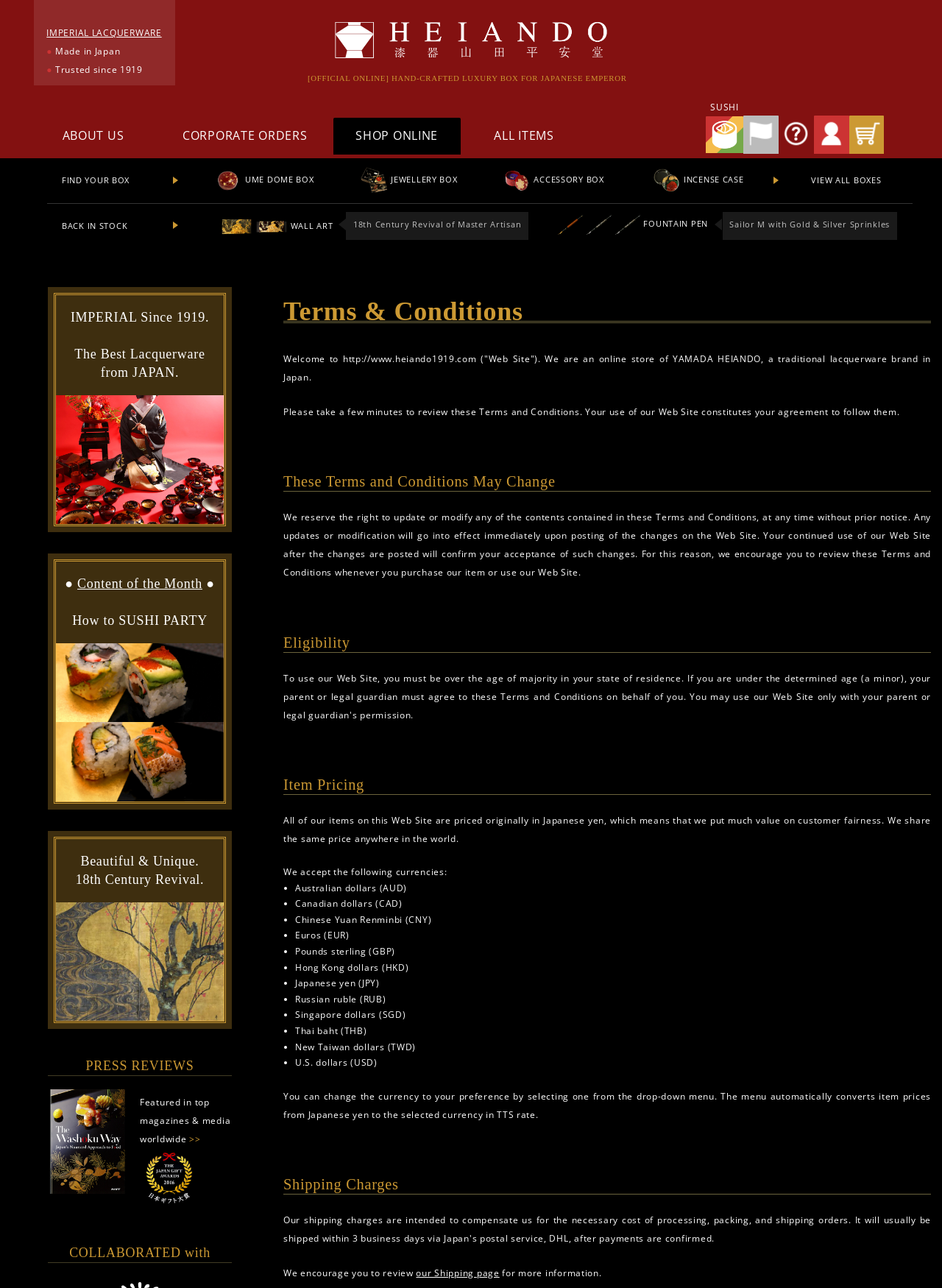Bounding box coordinates are specified in the format (top-left x, top-left y, bottom-right x, bottom-right y). All values are floating point numbers bounded between 0 and 1. Please provide the bounding box coordinate of the region this sentence describes: CORPORATE ORDERS

[0.194, 0.099, 0.326, 0.111]